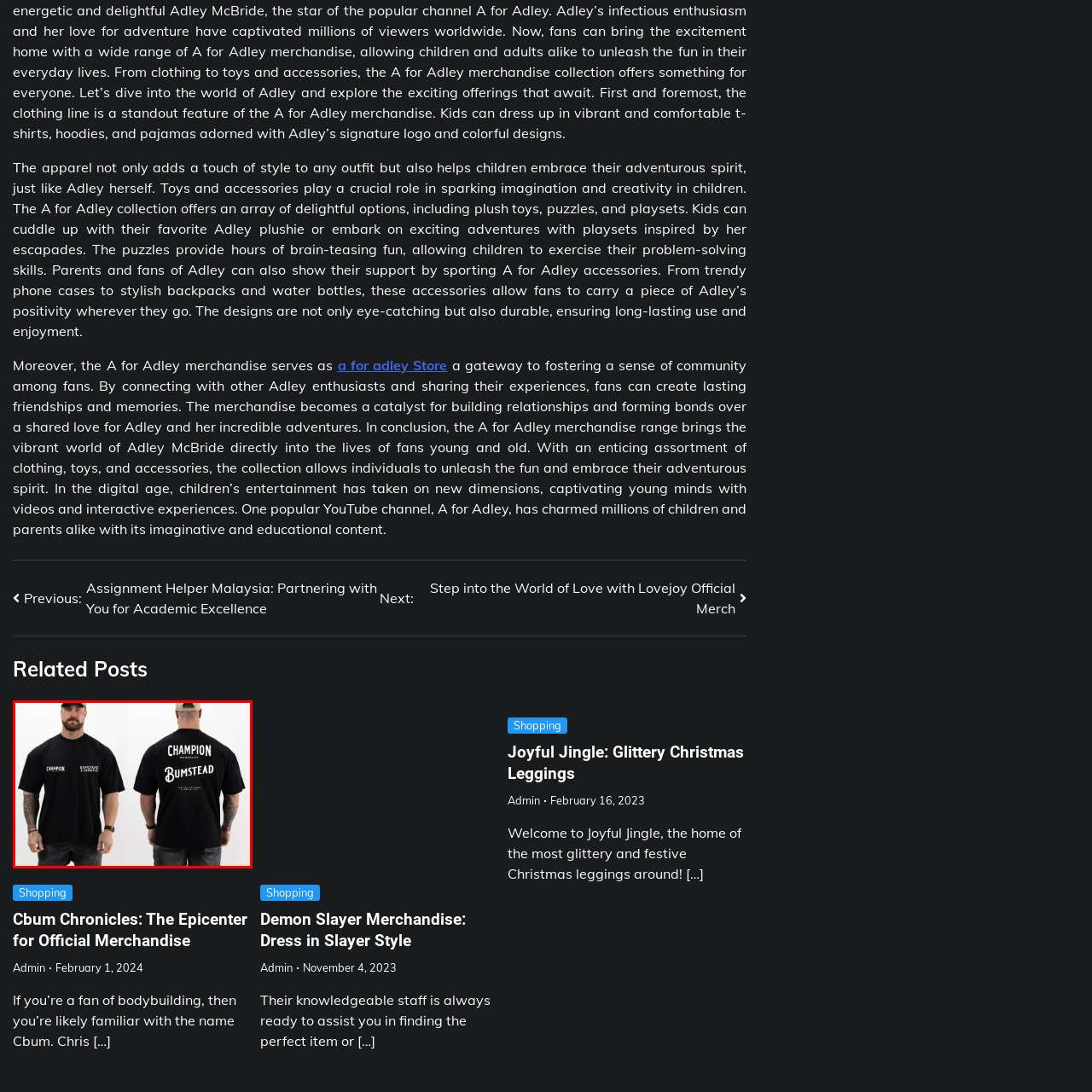Please look at the image within the red bounding box and provide a detailed answer to the following question based on the visual information: Who is associated with the word 'Bumstead' on the shirt?

According to the caption, the word 'Bumstead' on the back of the shirt is prominently featured, highlighting its association with Chris Bumstead, a well-known figure in the bodybuilding community.